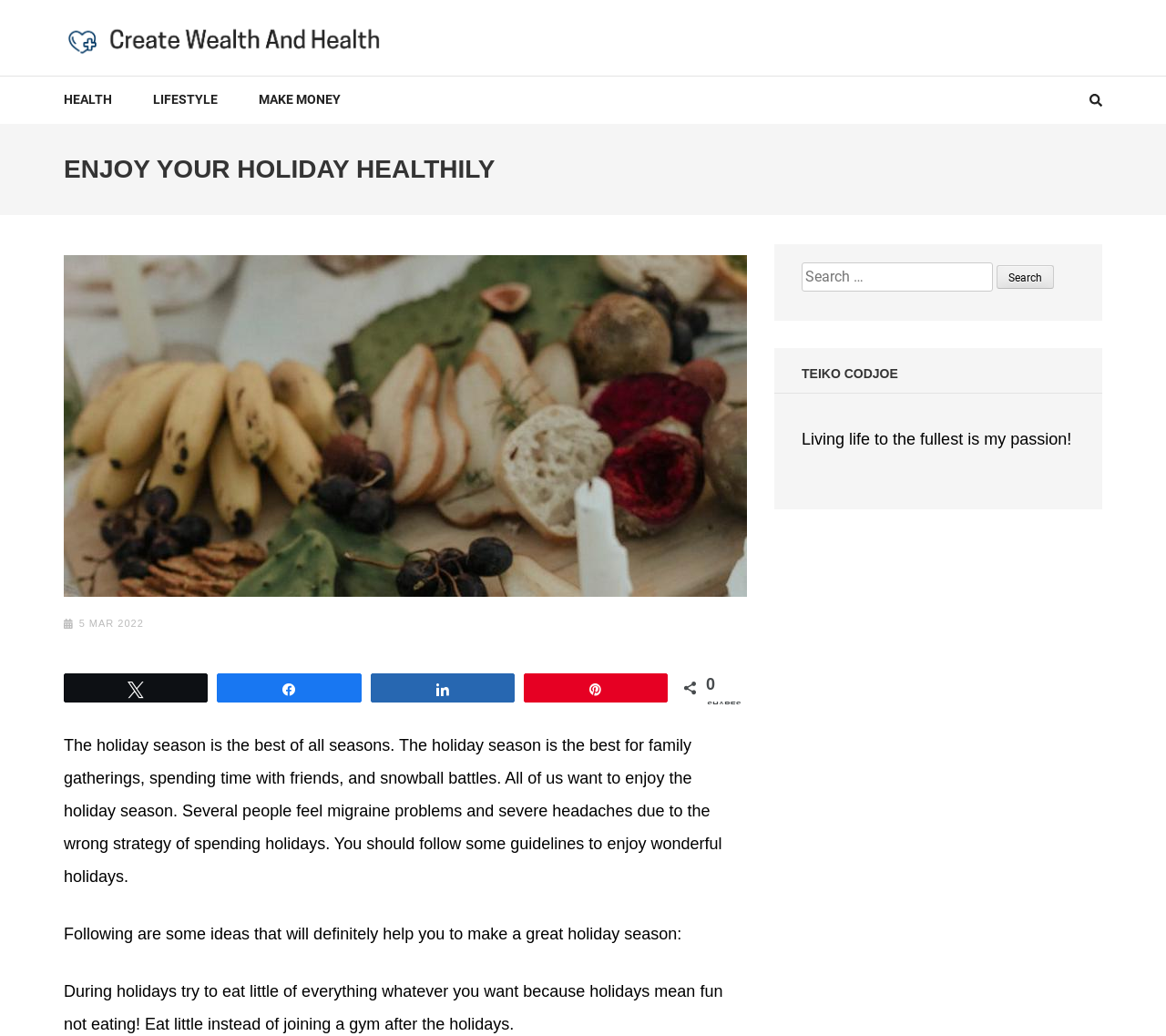What is the main topic of this webpage?
Kindly answer the question with as much detail as you can.

Based on the content of the webpage, it appears to be discussing how to enjoy the holiday season in a healthy way, with tips and guidelines for making the most of the holidays without compromising one's health.